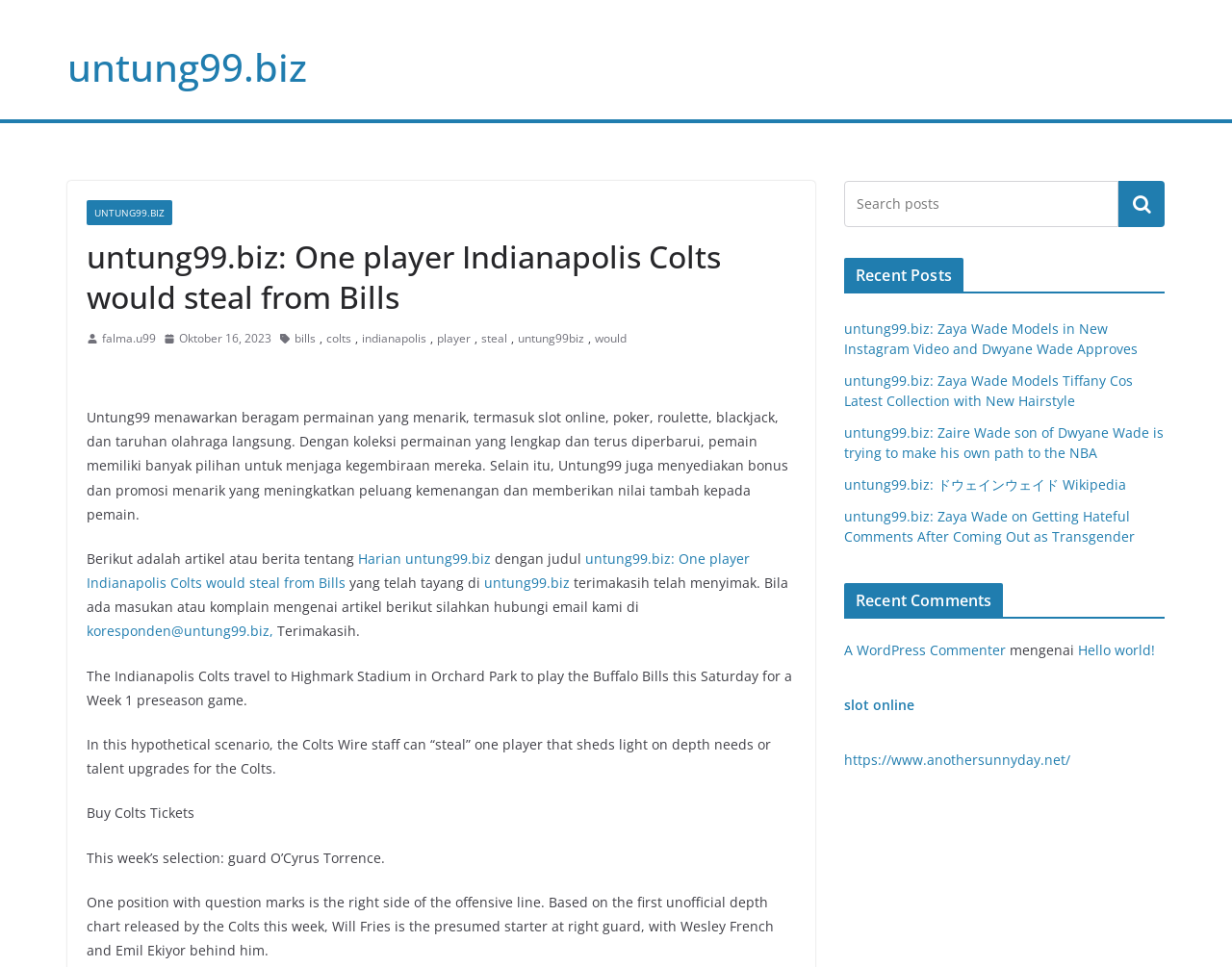Find and specify the bounding box coordinates that correspond to the clickable region for the instruction: "click the link to untung99.biz".

[0.055, 0.042, 0.249, 0.097]